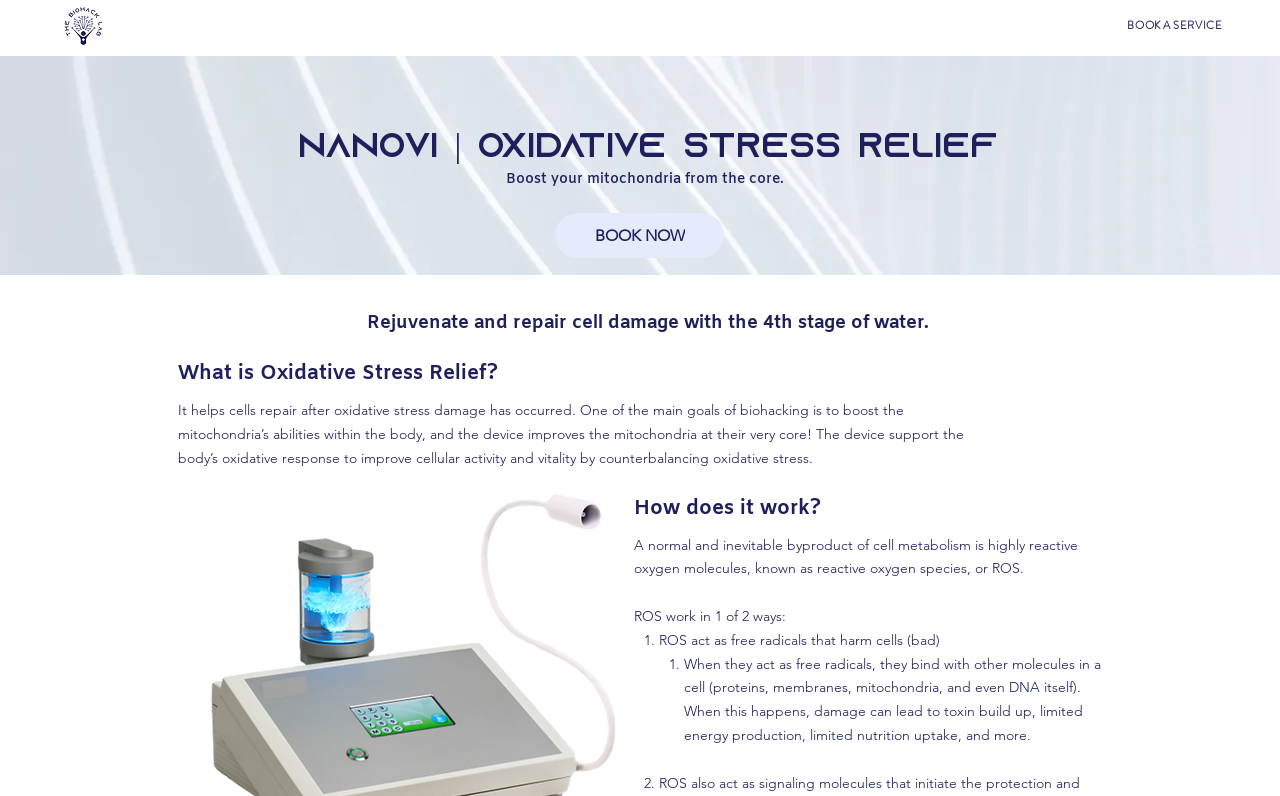Can you find the bounding box coordinates for the element to click on to achieve the instruction: "Click the 'TOP GLOBAL NEWS' link"?

None